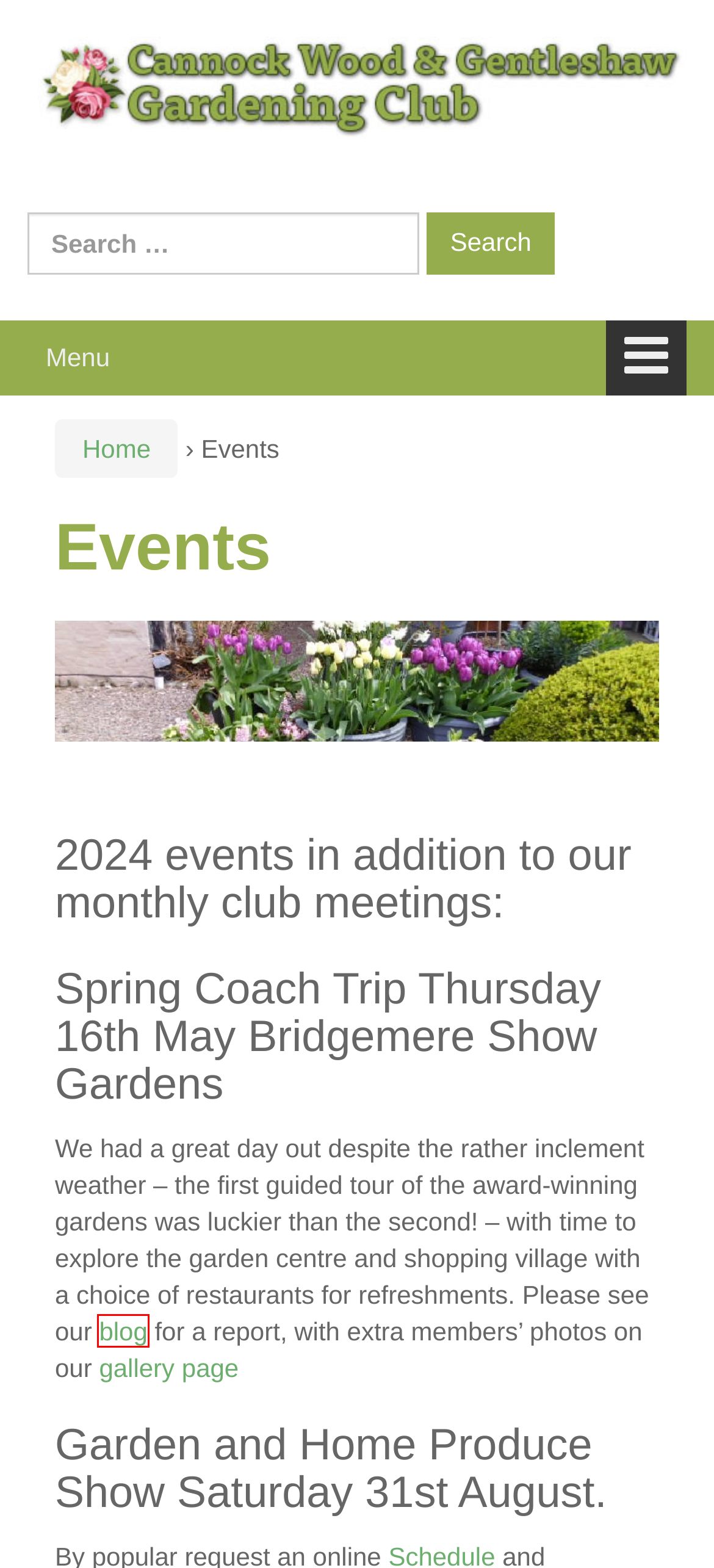Look at the screenshot of a webpage with a red bounding box and select the webpage description that best corresponds to the new page after clicking the element in the red box. Here are the options:
A. A spring visit to Japan – Cannock Wood & Gentleshaw Gardening Club
B. Cannock Wood & Gentleshaw Gardening Club – Official Website
C. Blog – Cannock Wood & Gentleshaw Gardening Club
D. AGM & Spring Trip – Cannock Wood & Gentleshaw Gardening Club
E. Links – Cannock Wood & Gentleshaw Gardening Club
F. Blog Tool, Publishing Platform, and CMS – WordPress.org
G. Creepy crawlies, friend or foe? – Cannock Wood & Gentleshaw Gardening Club
H. Gallery – Cannock Wood & Gentleshaw Gardening Club

C